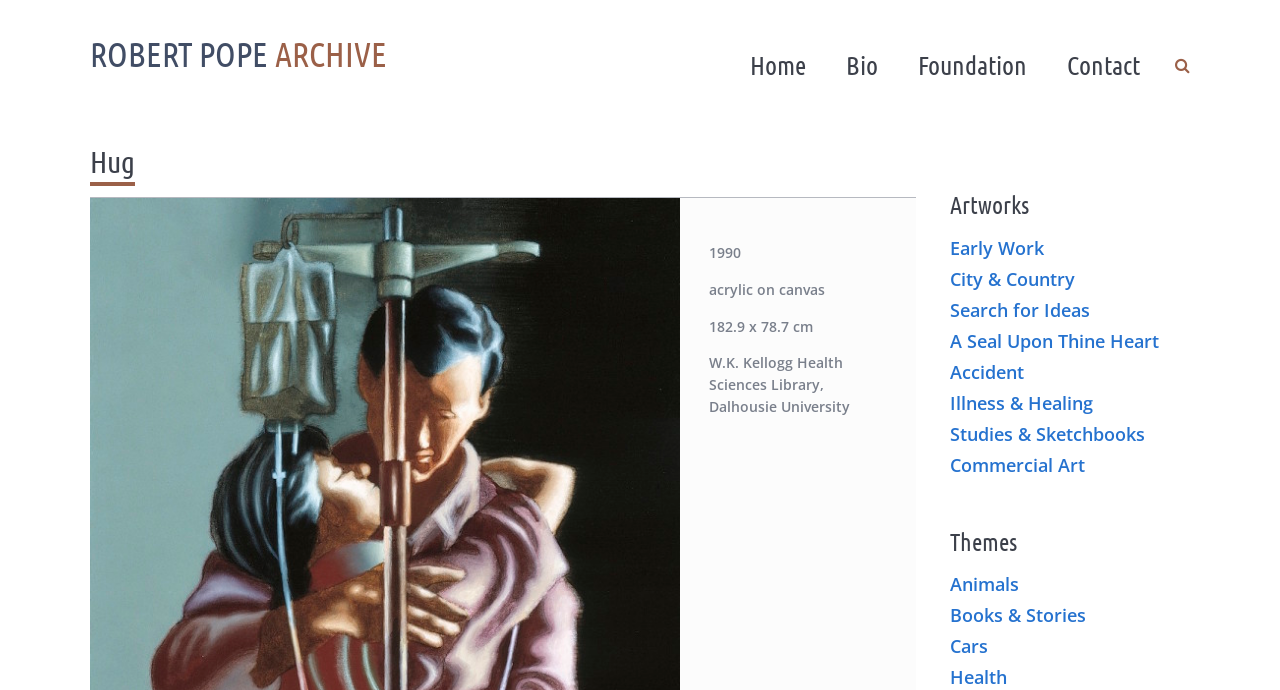Locate the bounding box coordinates for the element described below: "A Seal Upon Thine Heart". The coordinates must be four float values between 0 and 1, formatted as [left, top, right, bottom].

[0.742, 0.479, 0.905, 0.523]